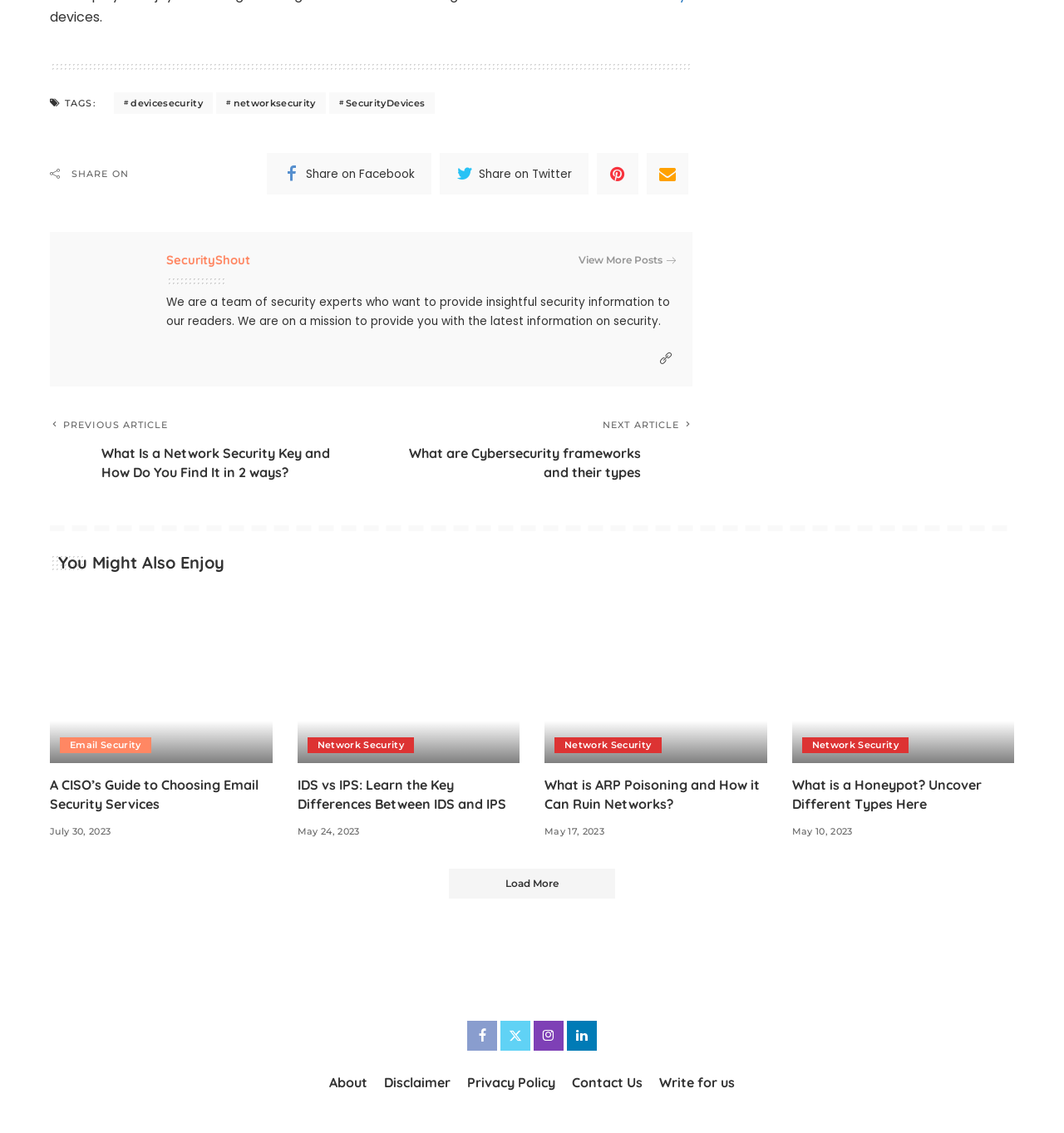Give a concise answer using only one word or phrase for this question:
What is the 'You Might Also Enjoy' section for?

To suggest related articles